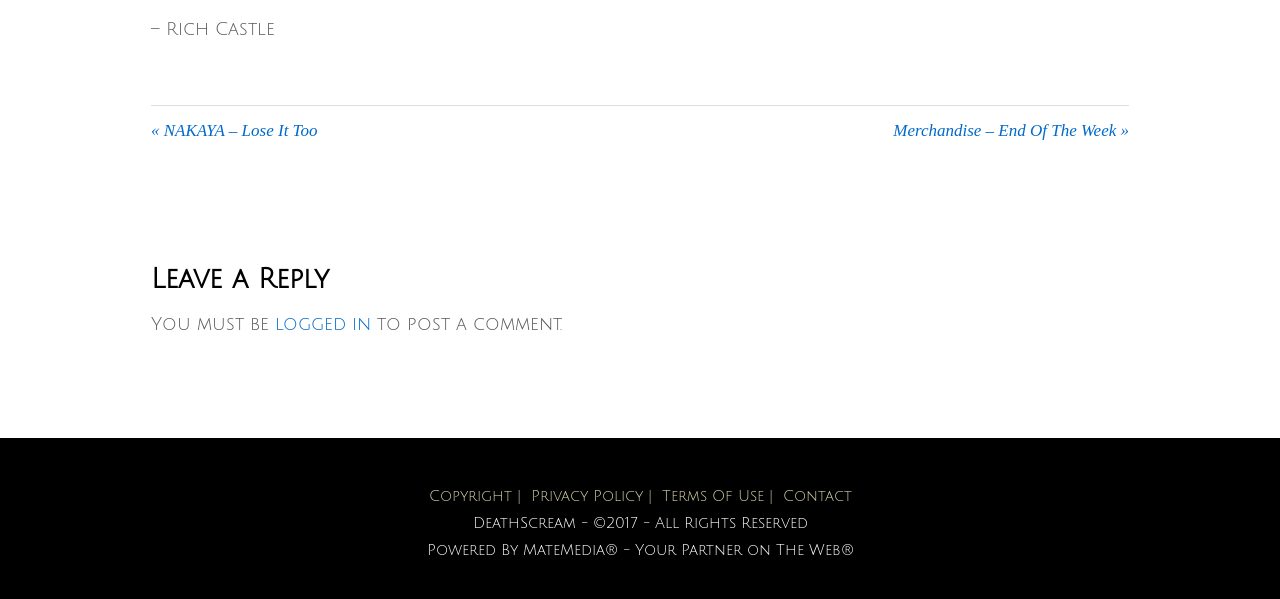Determine the bounding box coordinates for the area you should click to complete the following instruction: "View merchandise".

[0.523, 0.201, 0.882, 0.235]